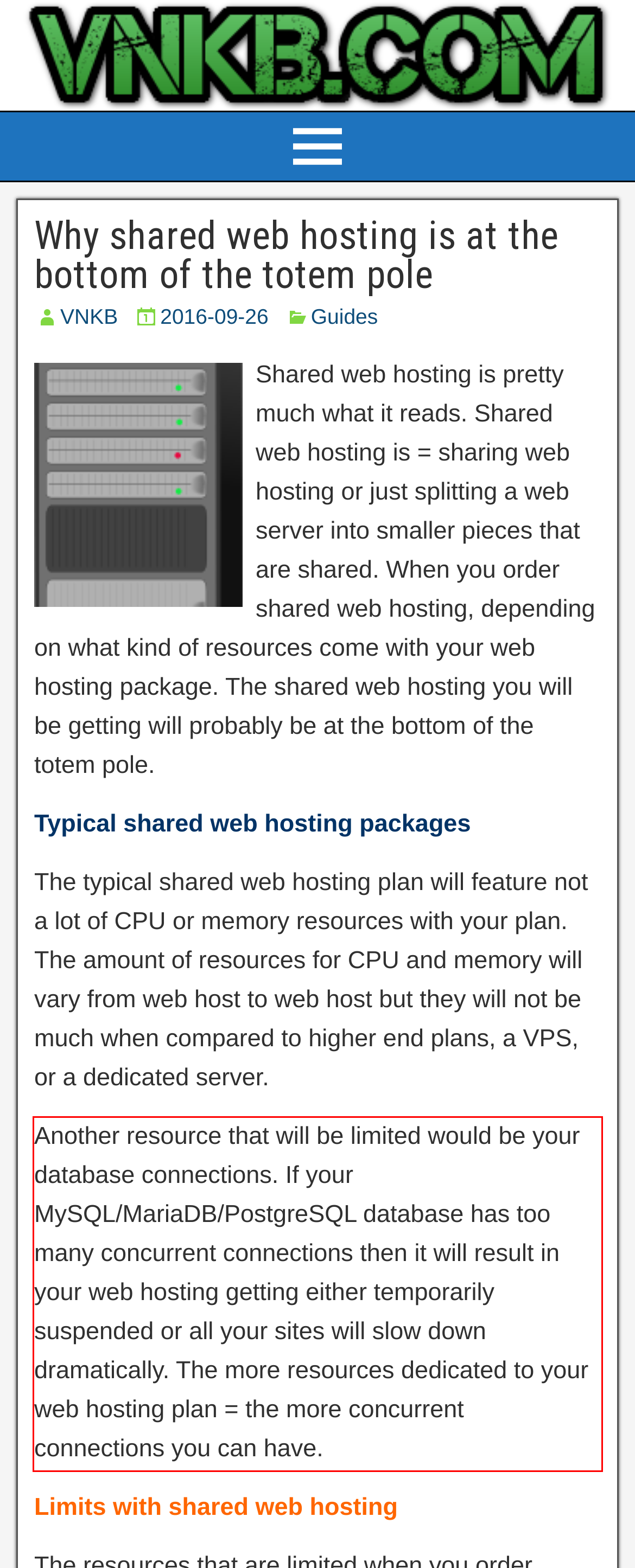Your task is to recognize and extract the text content from the UI element enclosed in the red bounding box on the webpage screenshot.

Another resource that will be limited would be your database connections. If your MySQL/MariaDB/PostgreSQL database has too many concurrent connections then it will result in your web hosting getting either temporarily suspended or all your sites will slow down dramatically. The more resources dedicated to your web hosting plan = the more concurrent connections you can have.